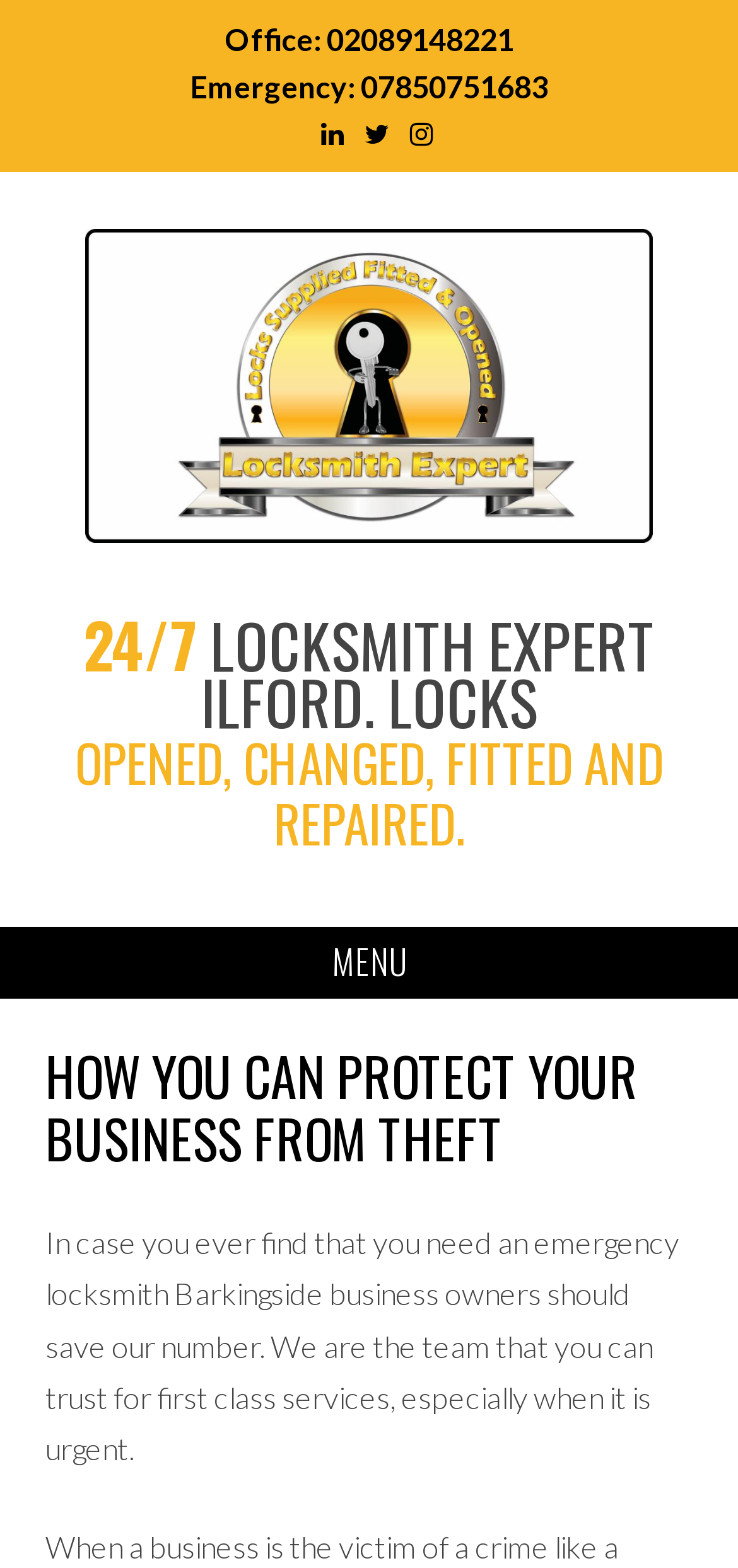Based on the element description: "title="Locksmith Expert"", identify the bounding box coordinates for this UI element. The coordinates must be four float numbers between 0 and 1, listed as [left, top, right, bottom].

[0.115, 0.309, 0.885, 0.356]